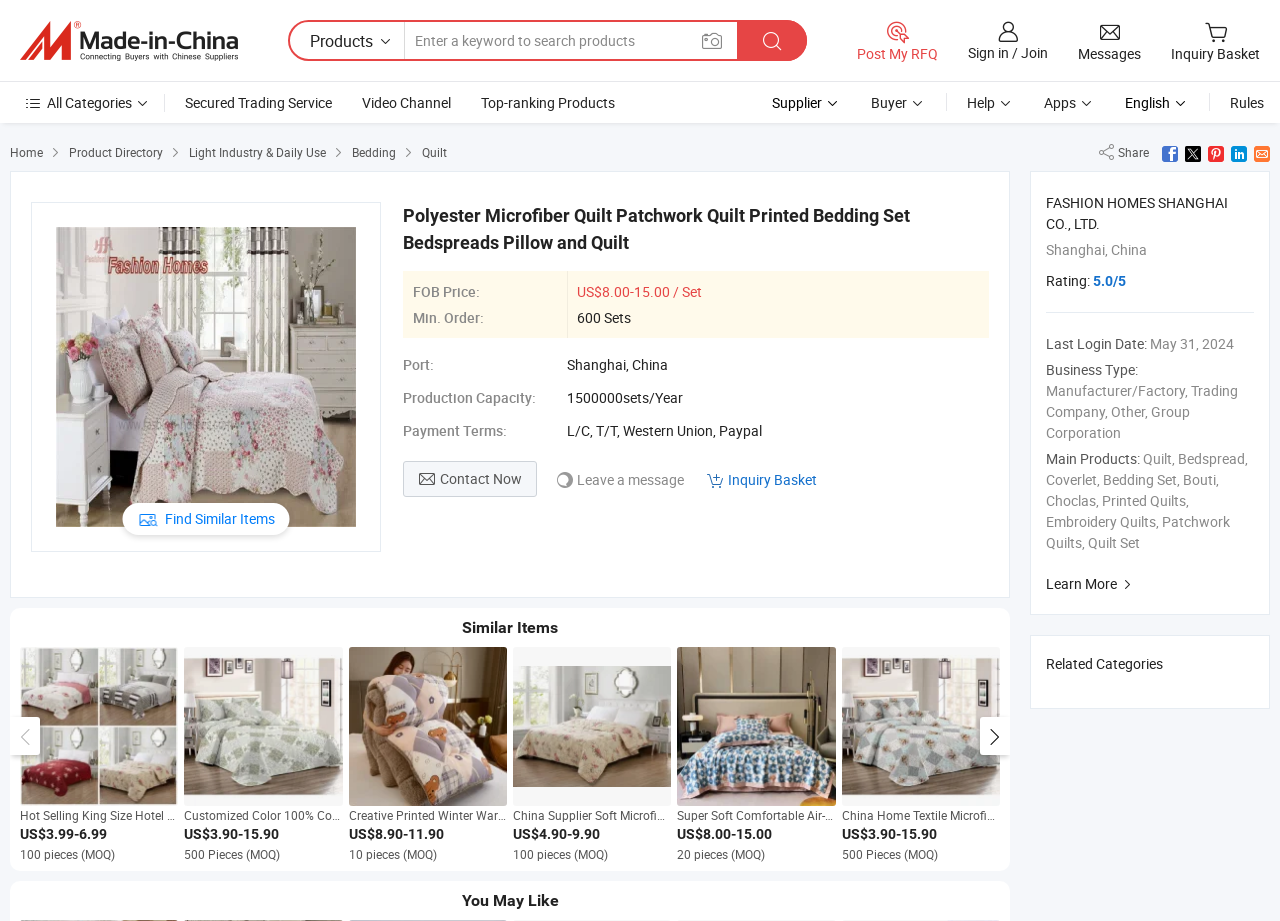Please specify the bounding box coordinates of the clickable region necessary for completing the following instruction: "Inquire about the product". The coordinates must consist of four float numbers between 0 and 1, i.e., [left, top, right, bottom].

[0.552, 0.51, 0.638, 0.53]